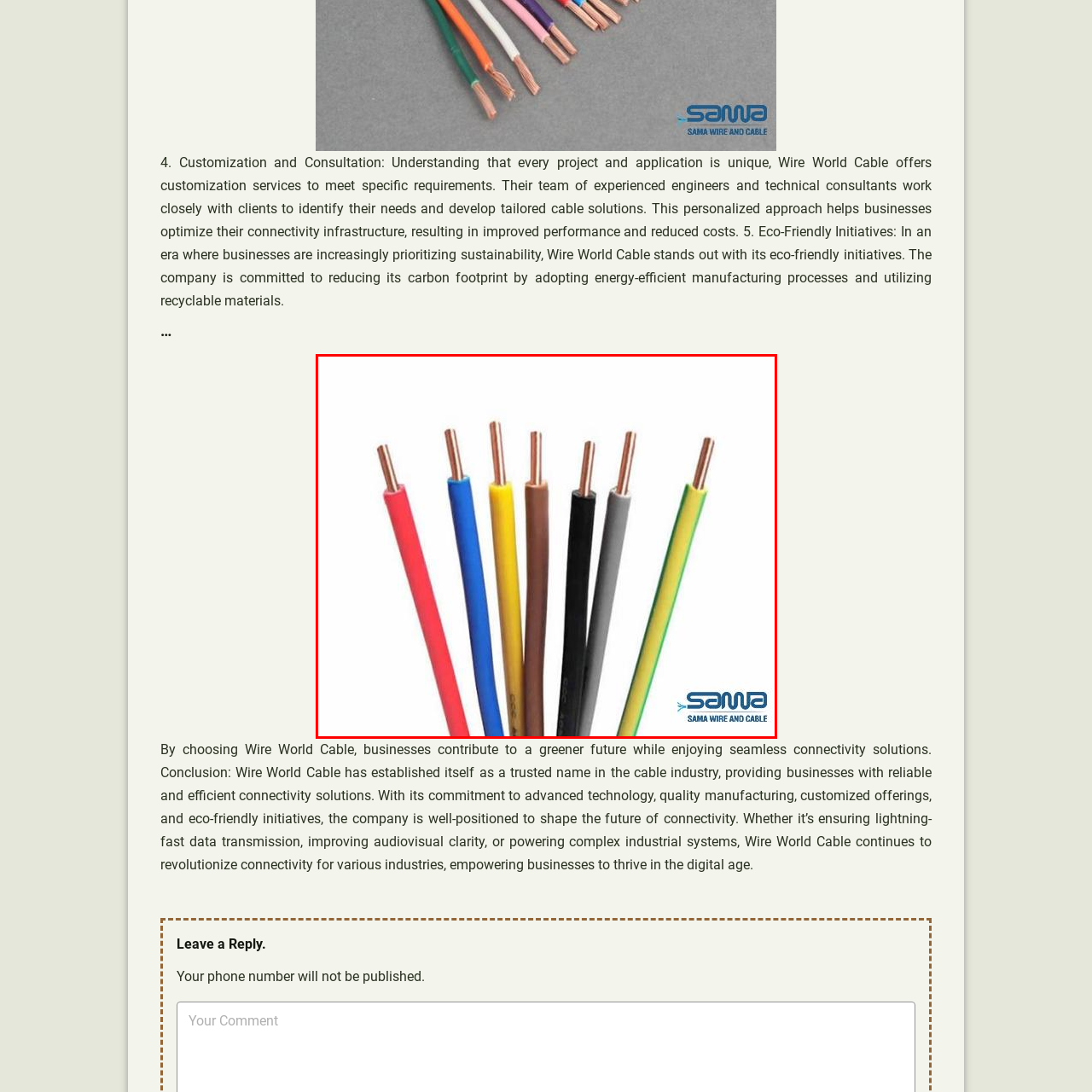What is the name of the company associated with the image?
Please analyze the image within the red bounding box and provide a comprehensive answer based on the visual information.

The question asks about the name of the company associated with the image. The caption explicitly mentions that the image is associated with Wire World Cable, a company recognized for its commitment to providing tailored and eco-friendly connectivity solutions.